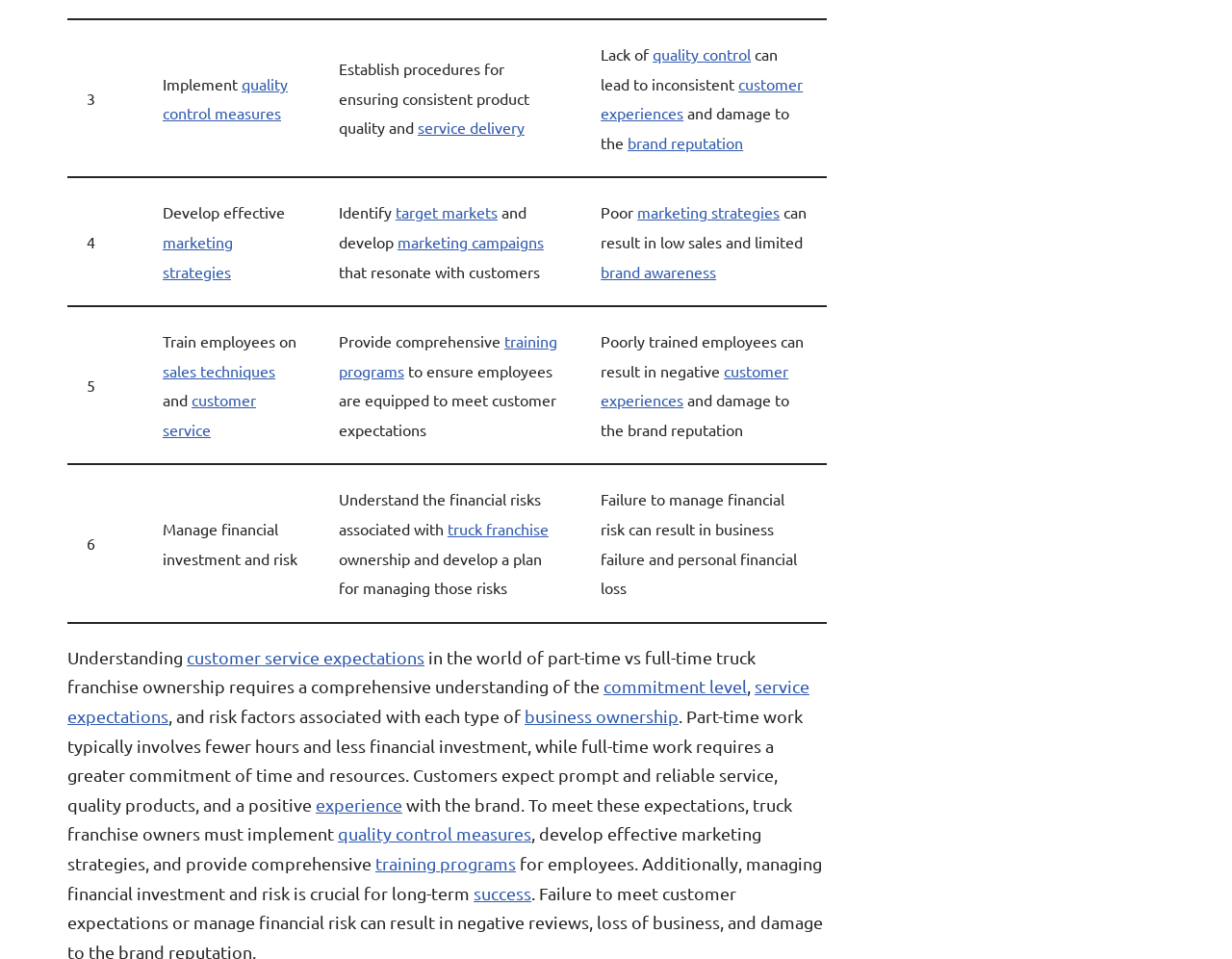Find the bounding box coordinates for the element that must be clicked to complete the instruction: "click on quality control measures". The coordinates should be four float numbers between 0 and 1, indicated as [left, top, right, bottom].

[0.132, 0.077, 0.234, 0.128]